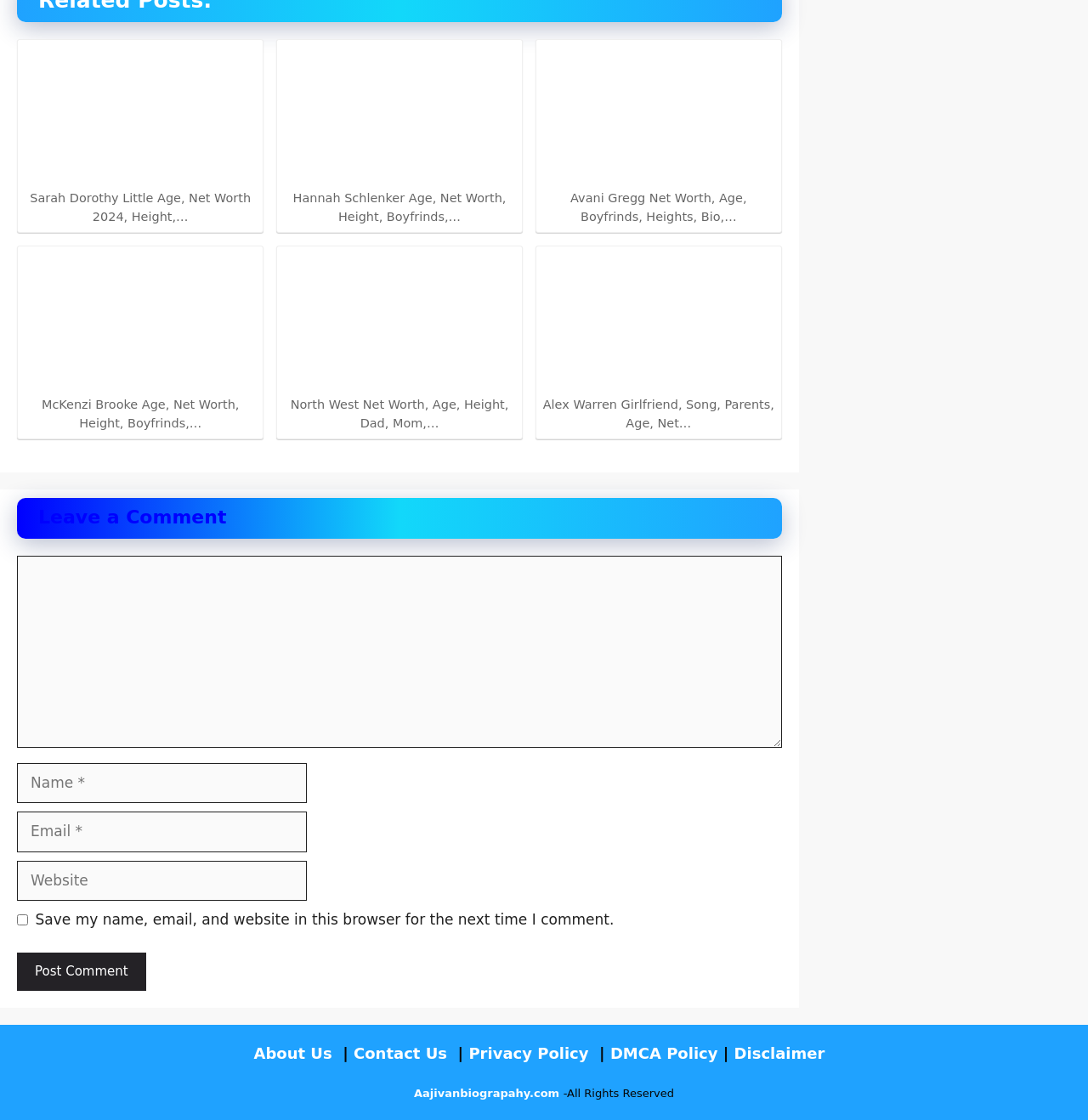Given the description "About Us", provide the bounding box coordinates of the corresponding UI element.

[0.233, 0.932, 0.305, 0.948]